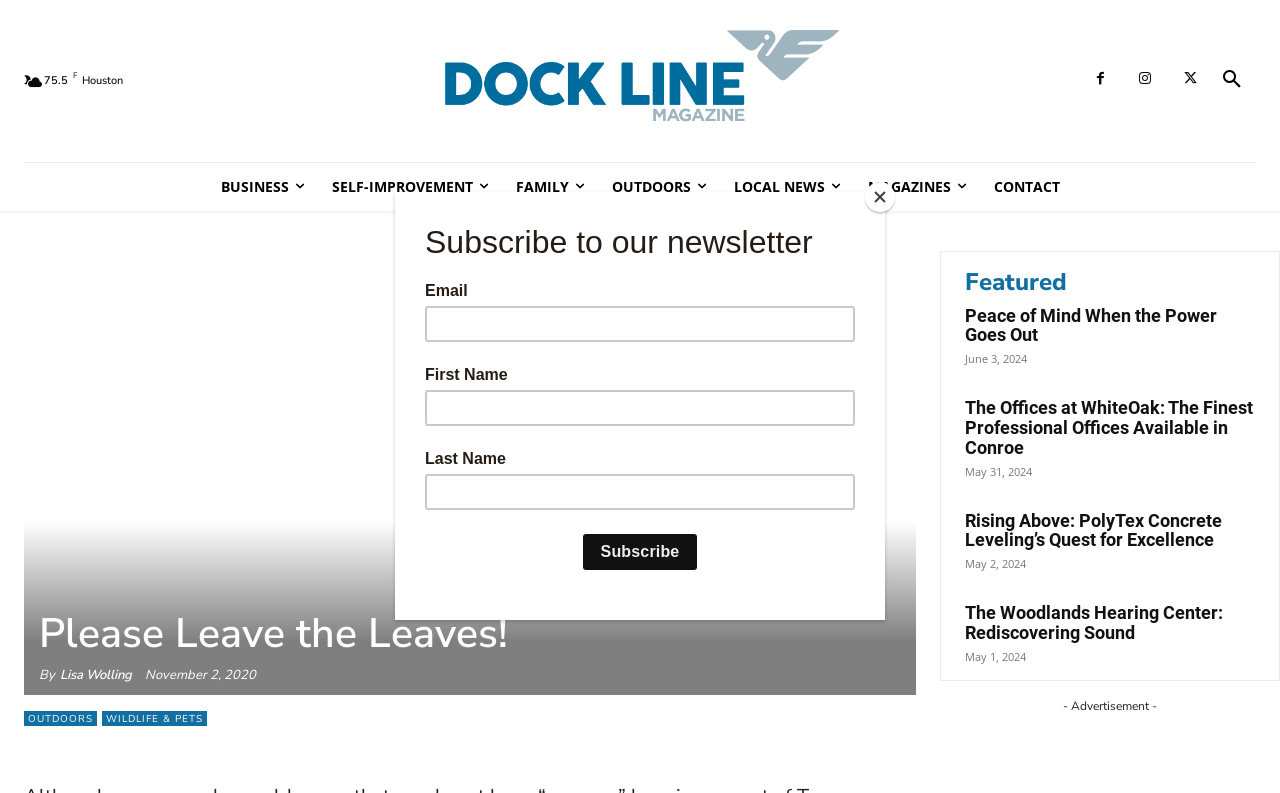Elaborate on the information and visuals displayed on the webpage.

The webpage is an article from Dock Line Magazine, with the title "Please Leave the Leaves!" at the top. Below the title, there is a byline with the author's name, Lisa Wolling, and the date of publication, November 2, 2020. 

On the top-right corner, there are several links and icons, including a search button, social media links, and a menu with categories such as BUSINESS, SELF-IMPROVEMENT, FAMILY, OUTDOORS, and LOCAL NEWS.

The main content of the article is about the proper way to handle fallen leaves in Texas. The article is divided into sections, with headings and paragraphs of text. There are no images directly related to the article content.

Below the article, there are several featured articles with headings, links, and publication dates. These articles have titles such as "Peace of Mind When the Power Goes Out", "The Offices at WhiteOak: The Finest Professional Offices Available in Conroe", and "Rising Above: PolyTex Concrete Leveling’s Quest for Excellence".

On the right side of the page, there is an advertisement with a heading "- Advertisement -". There is also an iframe, which may contain additional content or an advertisement.

At the bottom of the page, there are social media links and a "Share" button.